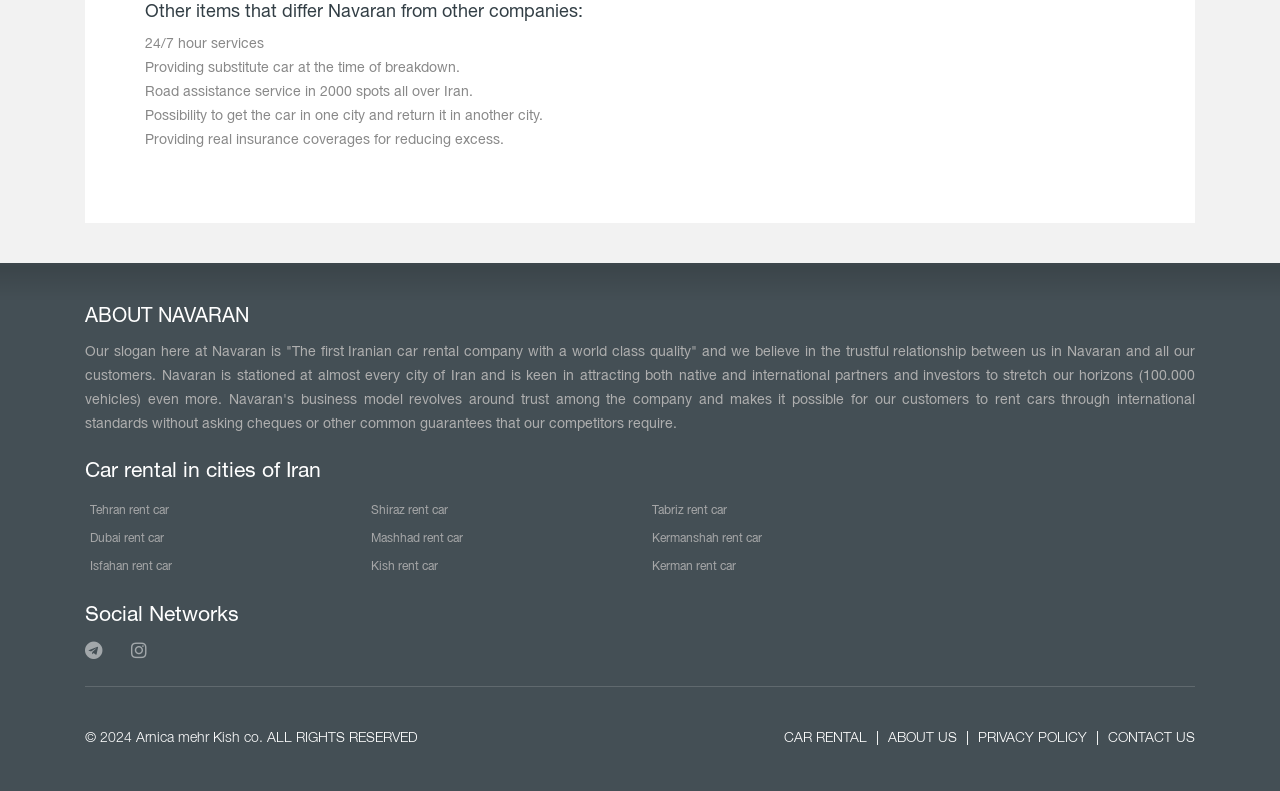Please reply to the following question using a single word or phrase: 
How many social networks are listed?

2